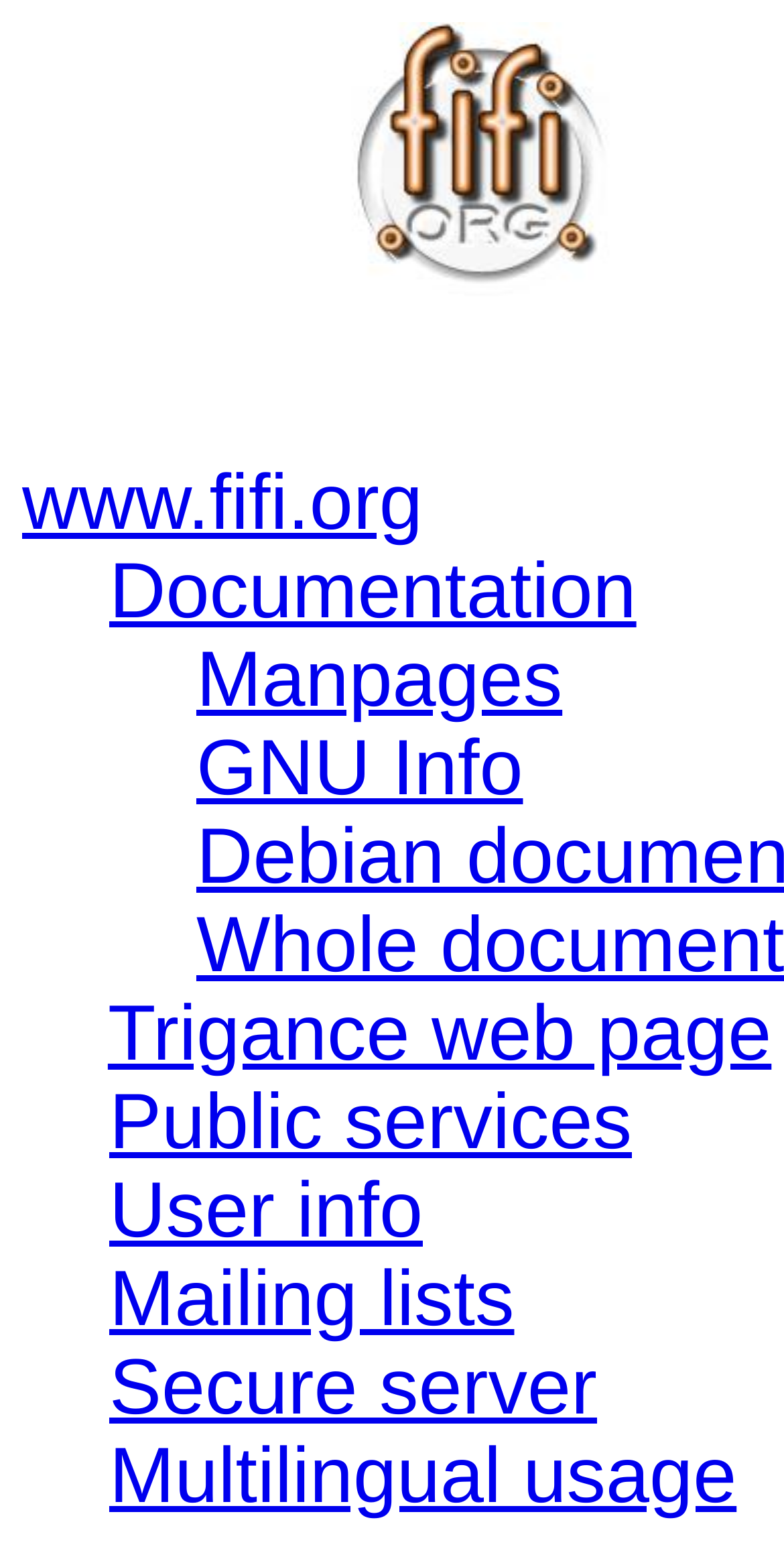Please identify the bounding box coordinates of the area that needs to be clicked to fulfill the following instruction: "view the user information."

[0.139, 0.746, 0.539, 0.802]